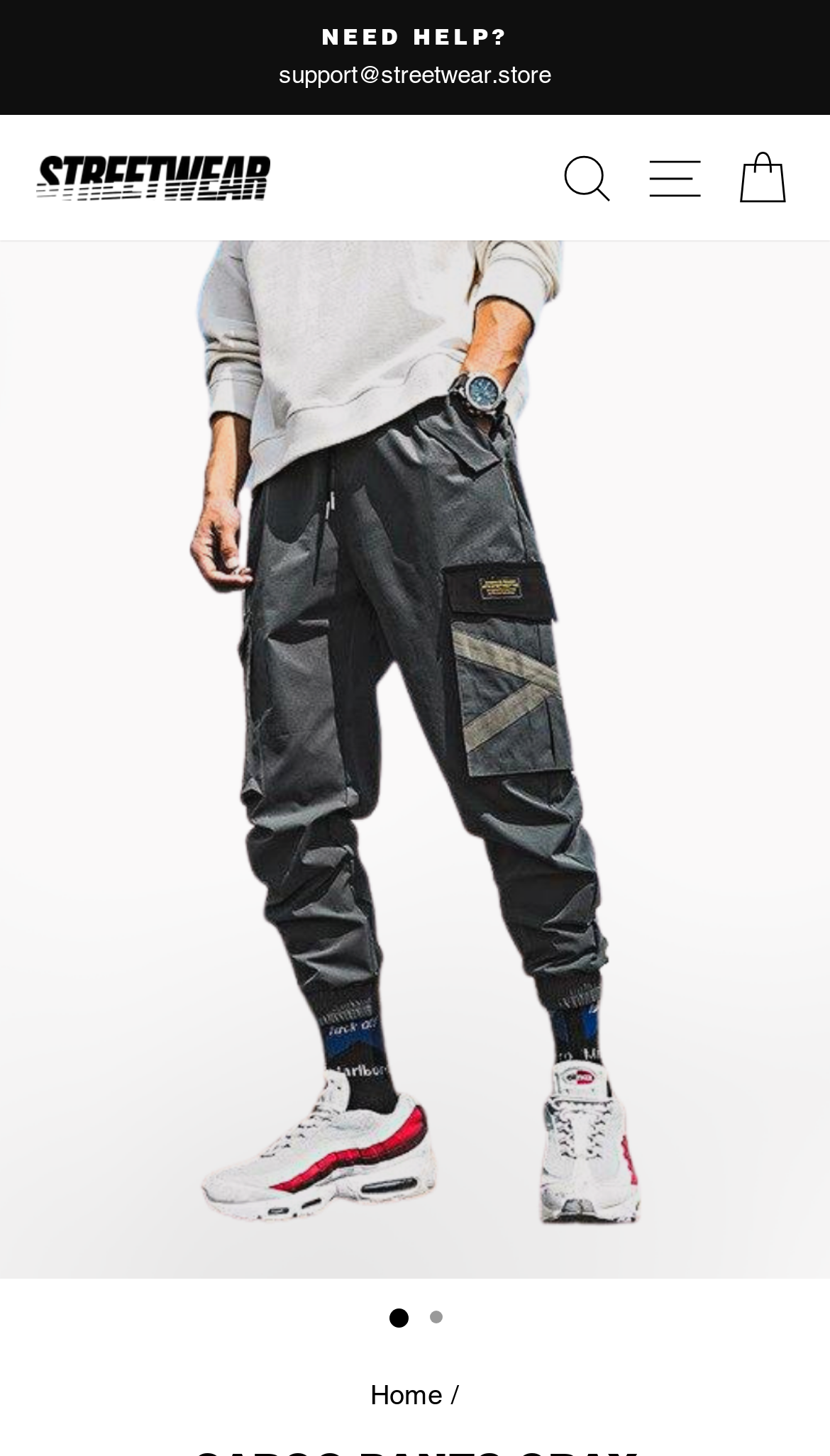Identify and provide the bounding box coordinates of the UI element described: "Cart". The coordinates should be formatted as [left, top, right, bottom], with each number being a float between 0 and 1.

[0.86, 0.089, 0.976, 0.155]